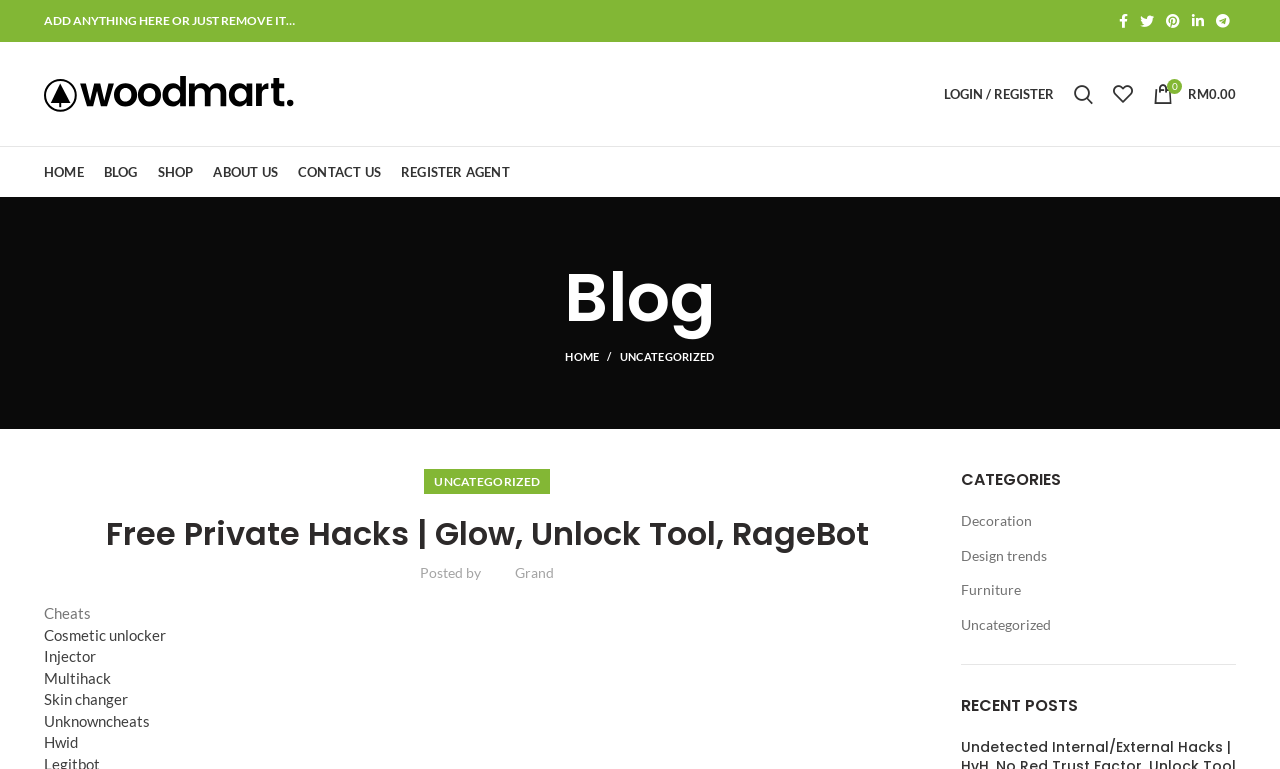What is the social media platform with the Facebook icon?
Please respond to the question with as much detail as possible.

I found the Facebook icon by looking at the links at the top right corner of the webpage, and the corresponding text is ' Facebook', which indicates that it is a link to Facebook.